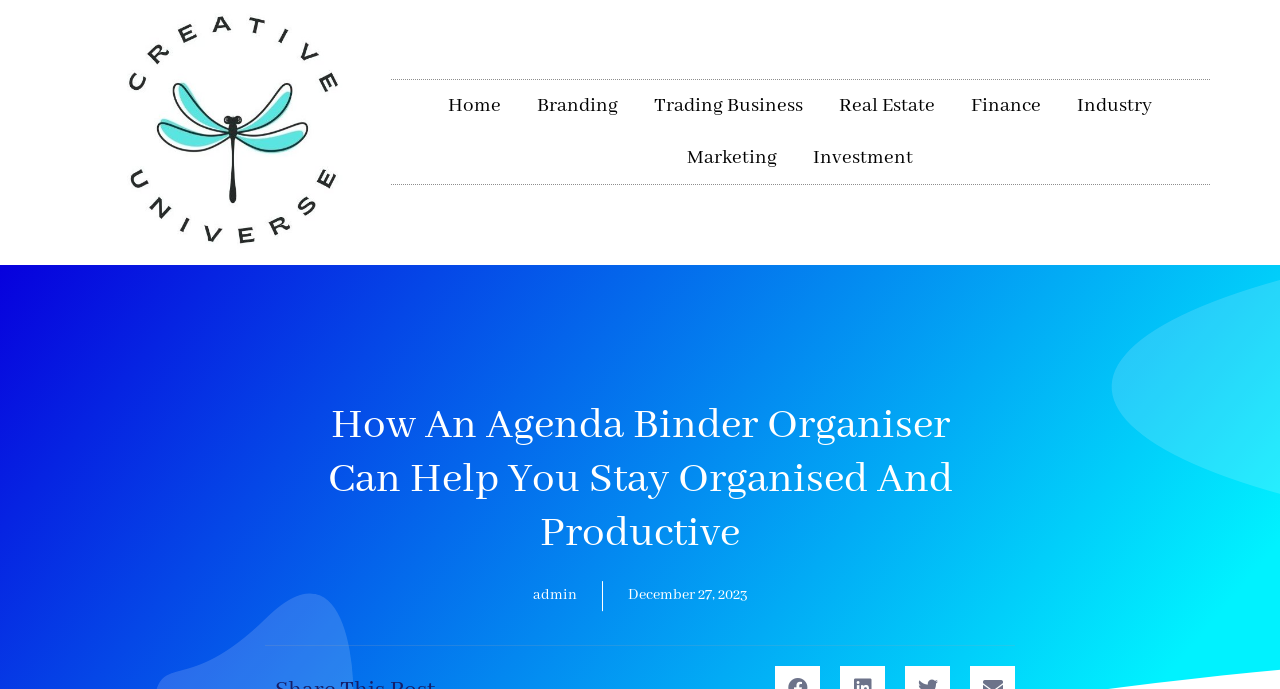Please determine the bounding box coordinates of the section I need to click to accomplish this instruction: "check the latest post date".

[0.49, 0.843, 0.584, 0.886]